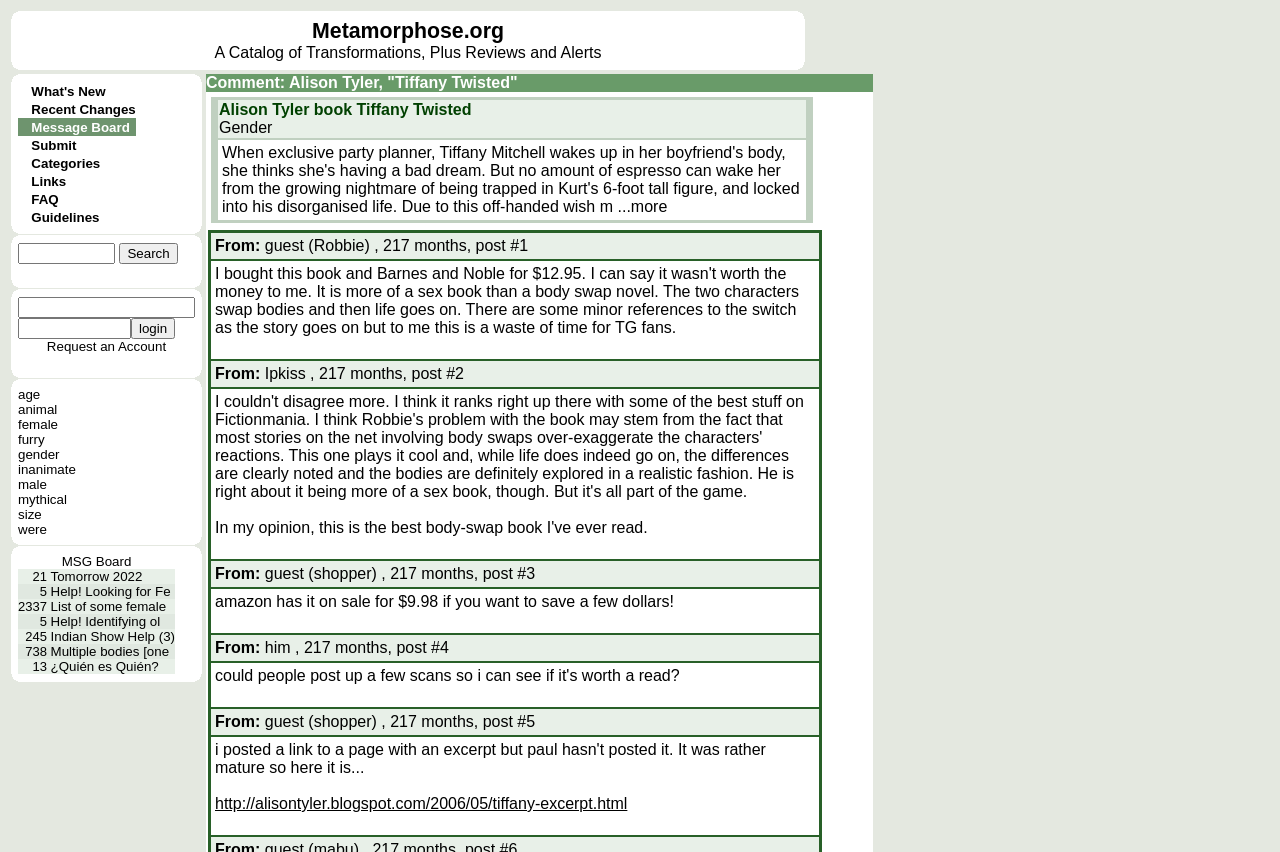Refer to the image and provide a thorough answer to this question:
What is the name of the website?

The name of the website can be found in the top-left corner of the webpage, where it is written as 'Metamorphose.org A Catalog of Transformations, Plus Reviews and Alerts'.